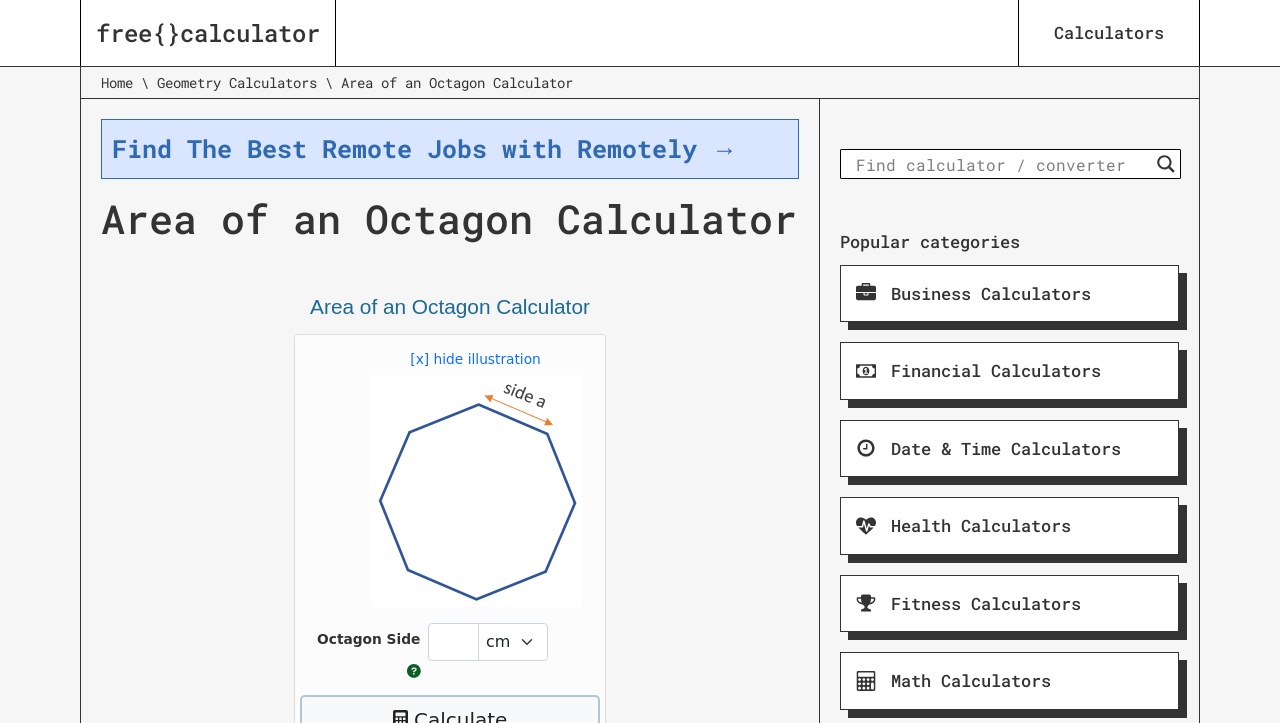Please indicate the bounding box coordinates of the element's region to be clicked to achieve the instruction: "click on the 'Search magnifier button'". Provide the coordinates as four float numbers between 0 and 1, i.e., [left, top, right, bottom].

[0.9, 0.207, 0.922, 0.246]